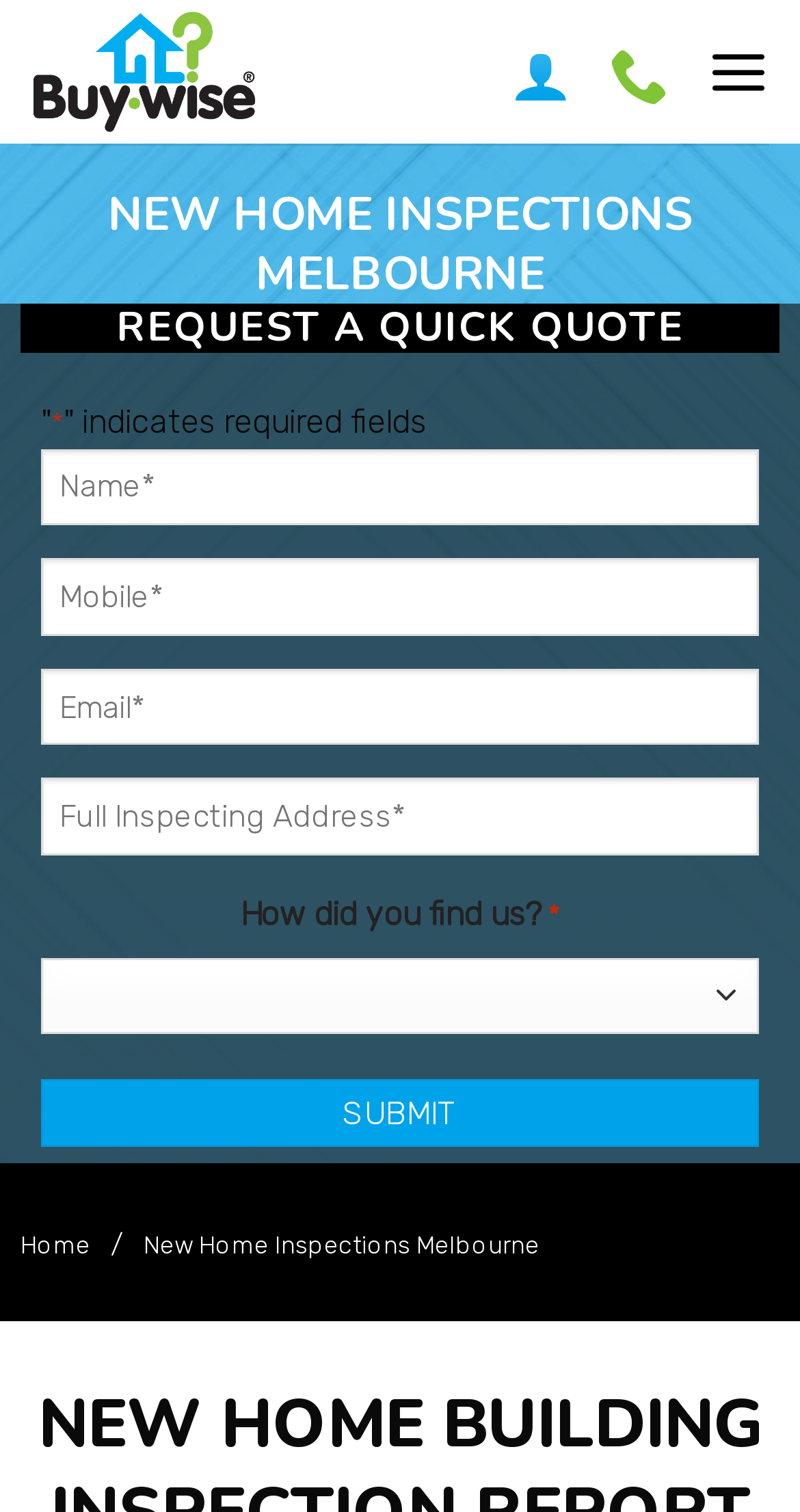Please identify the bounding box coordinates of the element I should click to complete this instruction: 'Enter your name in the input field'. The coordinates should be given as four float numbers between 0 and 1, like this: [left, top, right, bottom].

[0.051, 0.297, 0.949, 0.348]